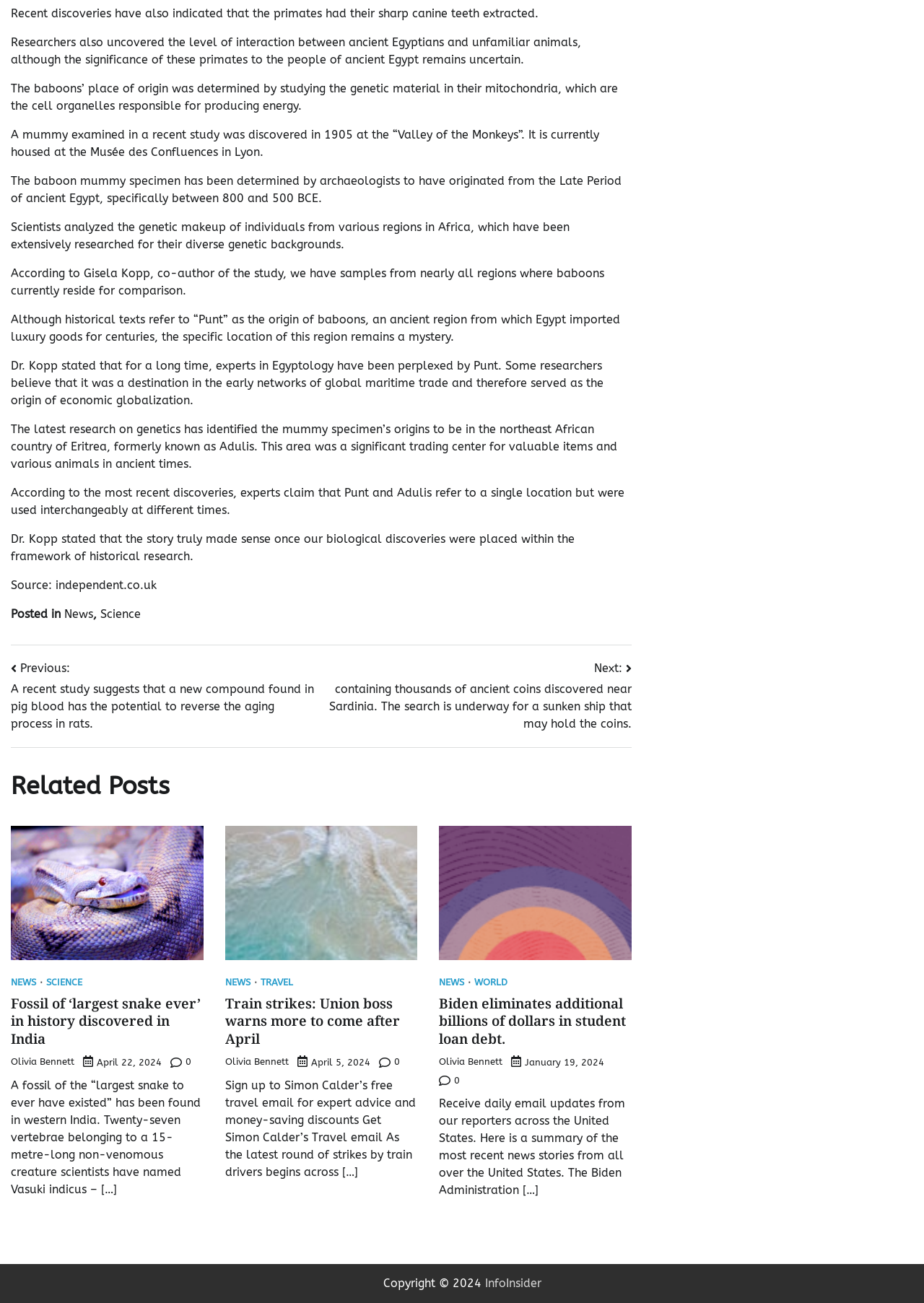Determine the bounding box for the UI element that matches this description: "News".

[0.07, 0.466, 0.101, 0.476]